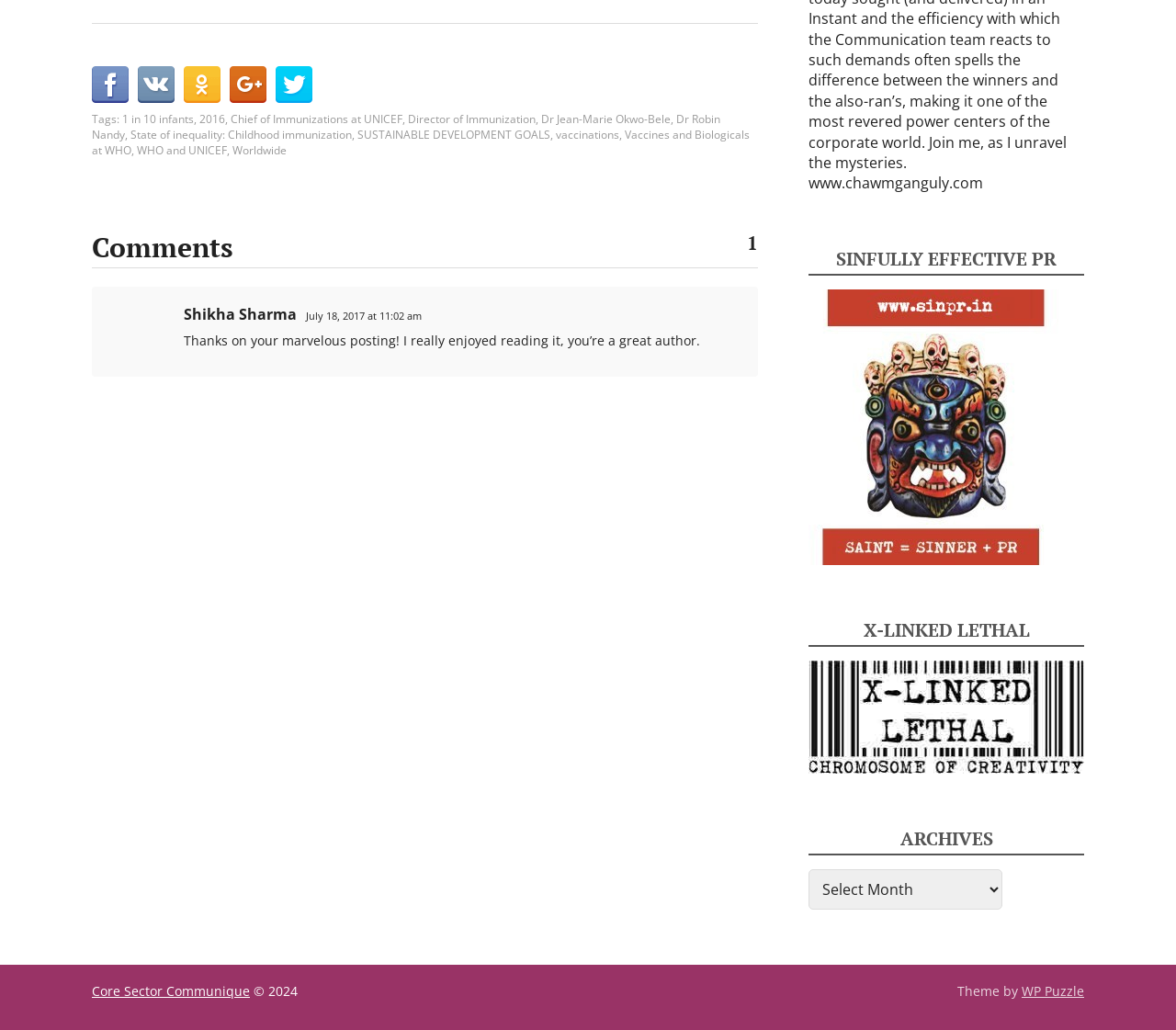What is the first social media platform to share?
Kindly offer a comprehensive and detailed response to the question.

The first social media platform to share is Facebook, which is indicated by the link 'Share in Facebook' with a bounding box coordinate of [0.078, 0.064, 0.109, 0.1] at the top of the webpage.